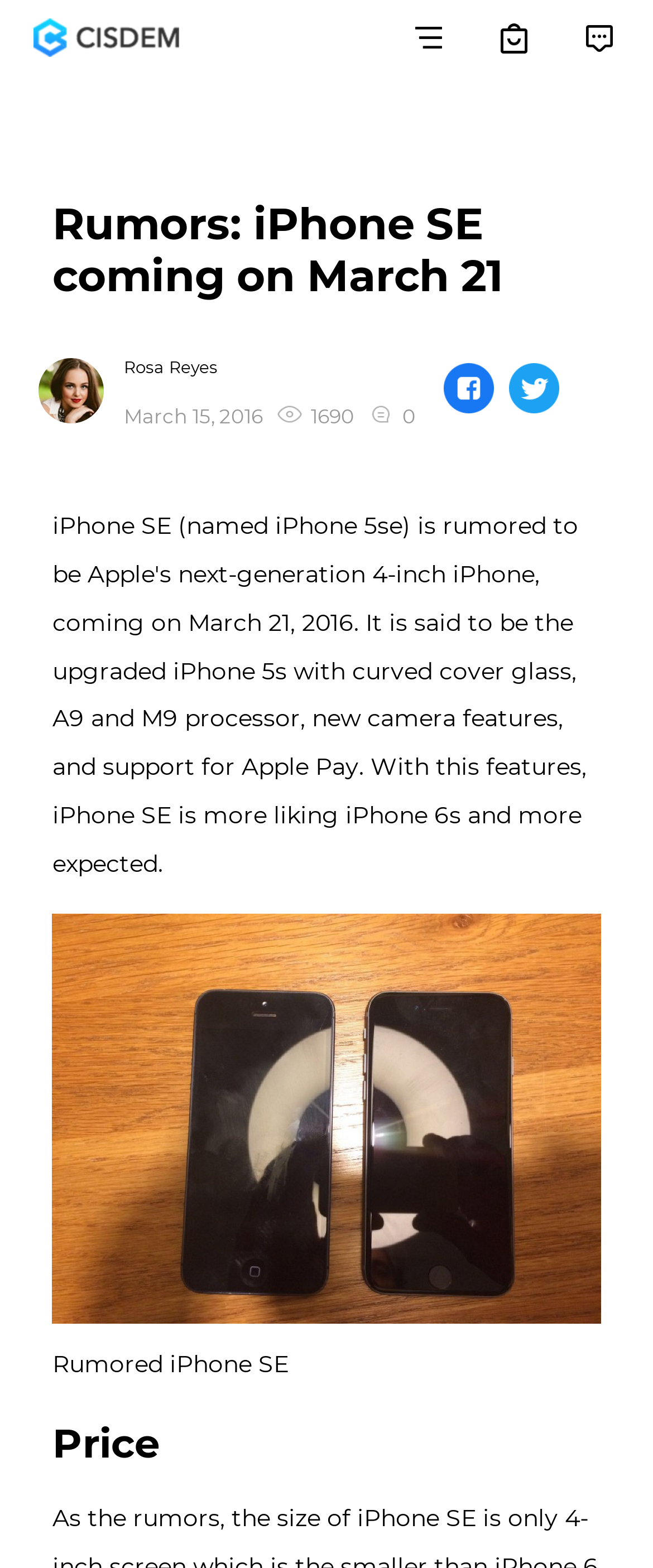Refer to the image and provide an in-depth answer to the question:
What is the date of the article?

I looked for the date of the article and found it below the author's name, which is 'March 15, 2016'.